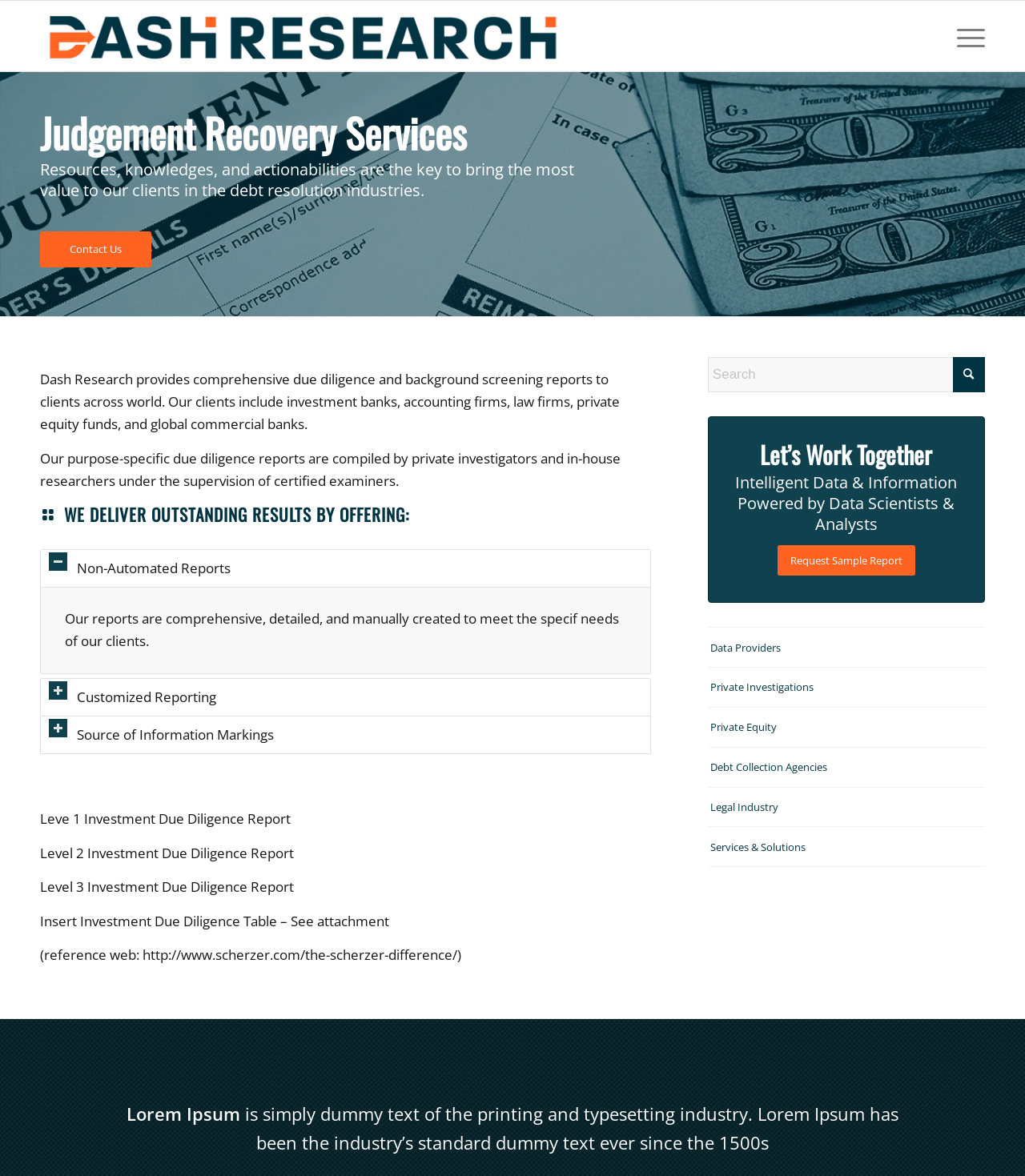Determine the bounding box coordinates for the UI element matching this description: "Request Sample Report".

[0.759, 0.463, 0.893, 0.49]